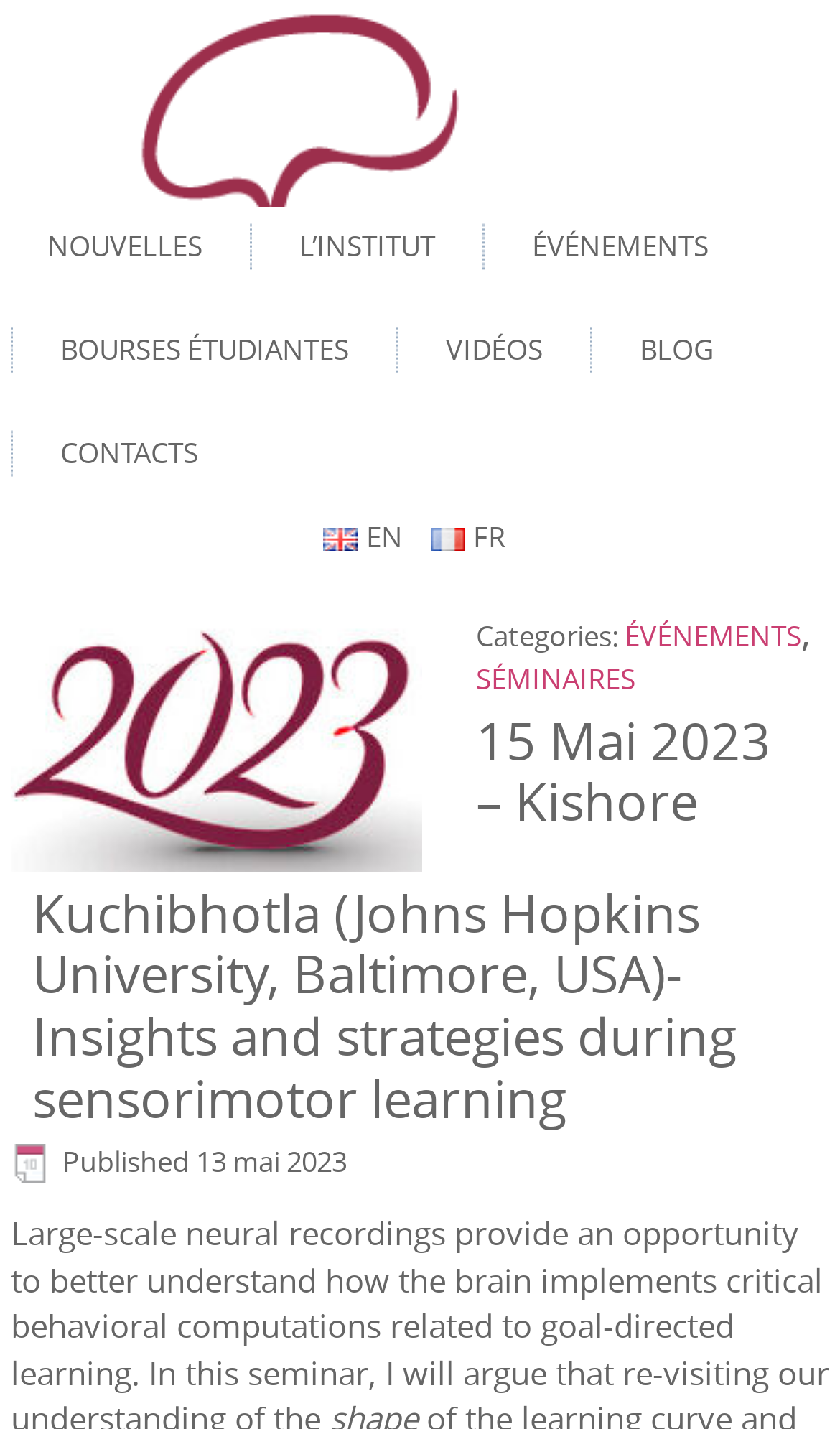What type of event is described on the webpage?
Offer a detailed and full explanation in response to the question.

The webpage has a heading 'ÉVÉNEMENTS, SÉMINAIRES' and a link 'SÉMINAIRES', indicating that the event described on the webpage is a seminar.